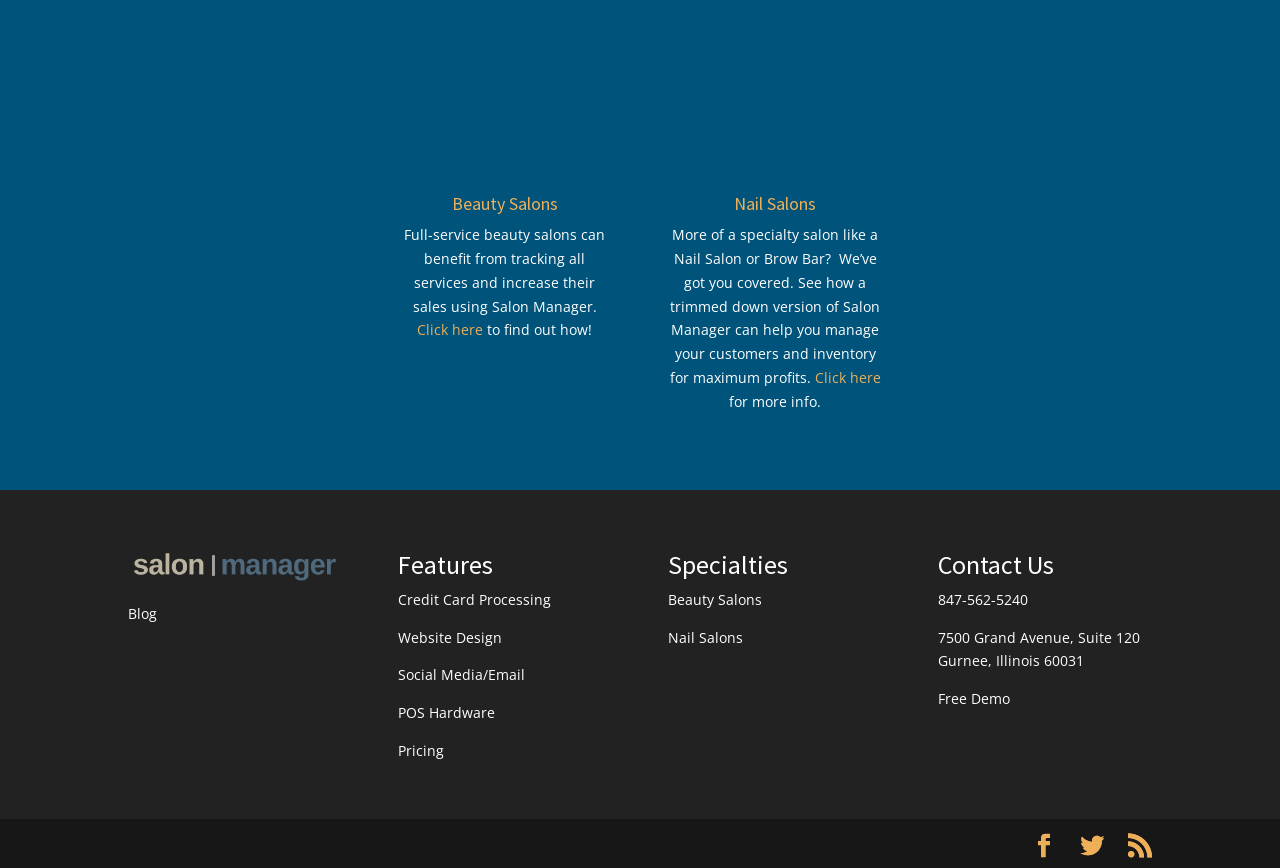What is the phone number to contact?
Please provide an in-depth and detailed response to the question.

The phone number to contact is mentioned in the Contact Us section of the webpage, which is 847-562-5240.